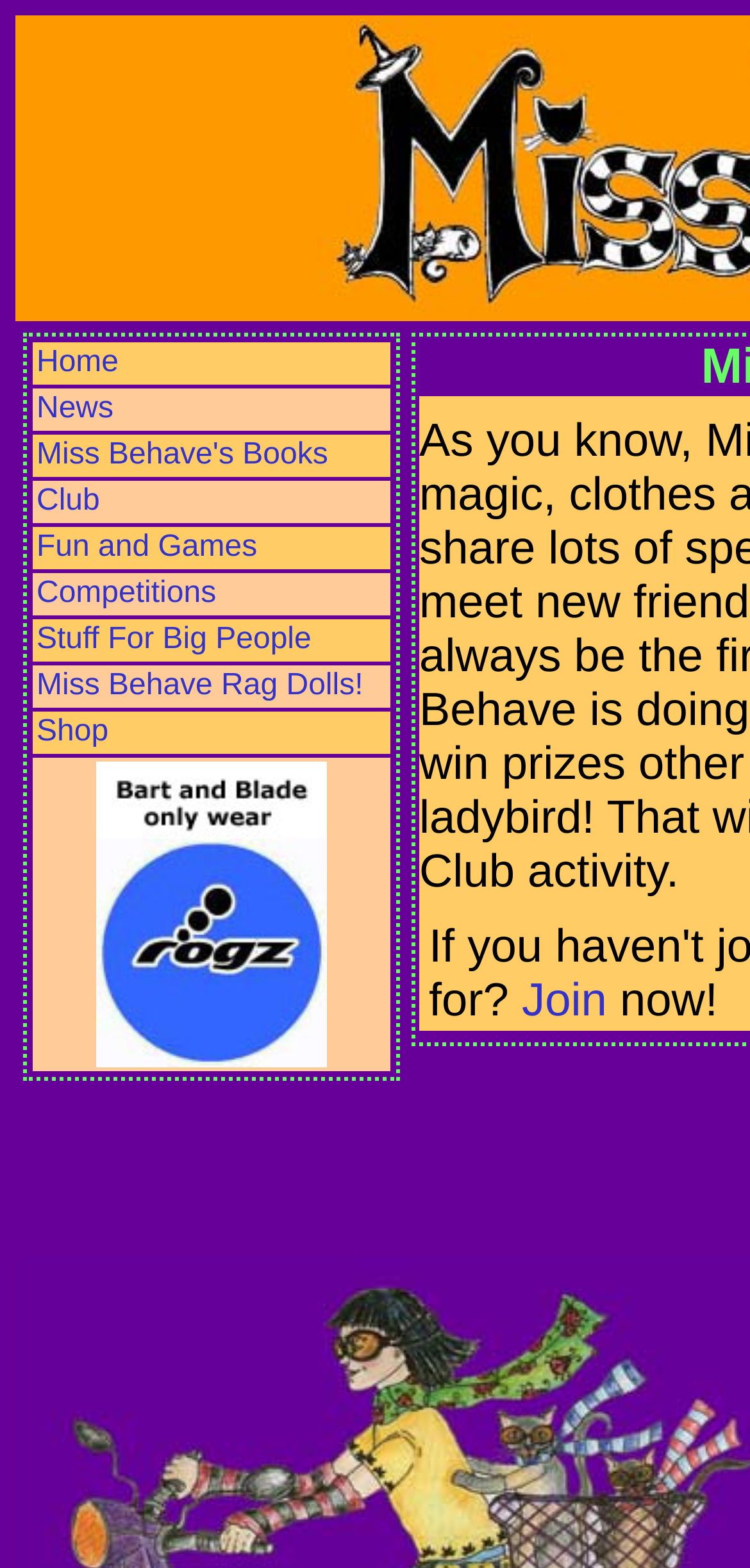Specify the bounding box coordinates for the region that must be clicked to perform the given instruction: "Go to Shop".

[0.049, 0.456, 0.145, 0.477]